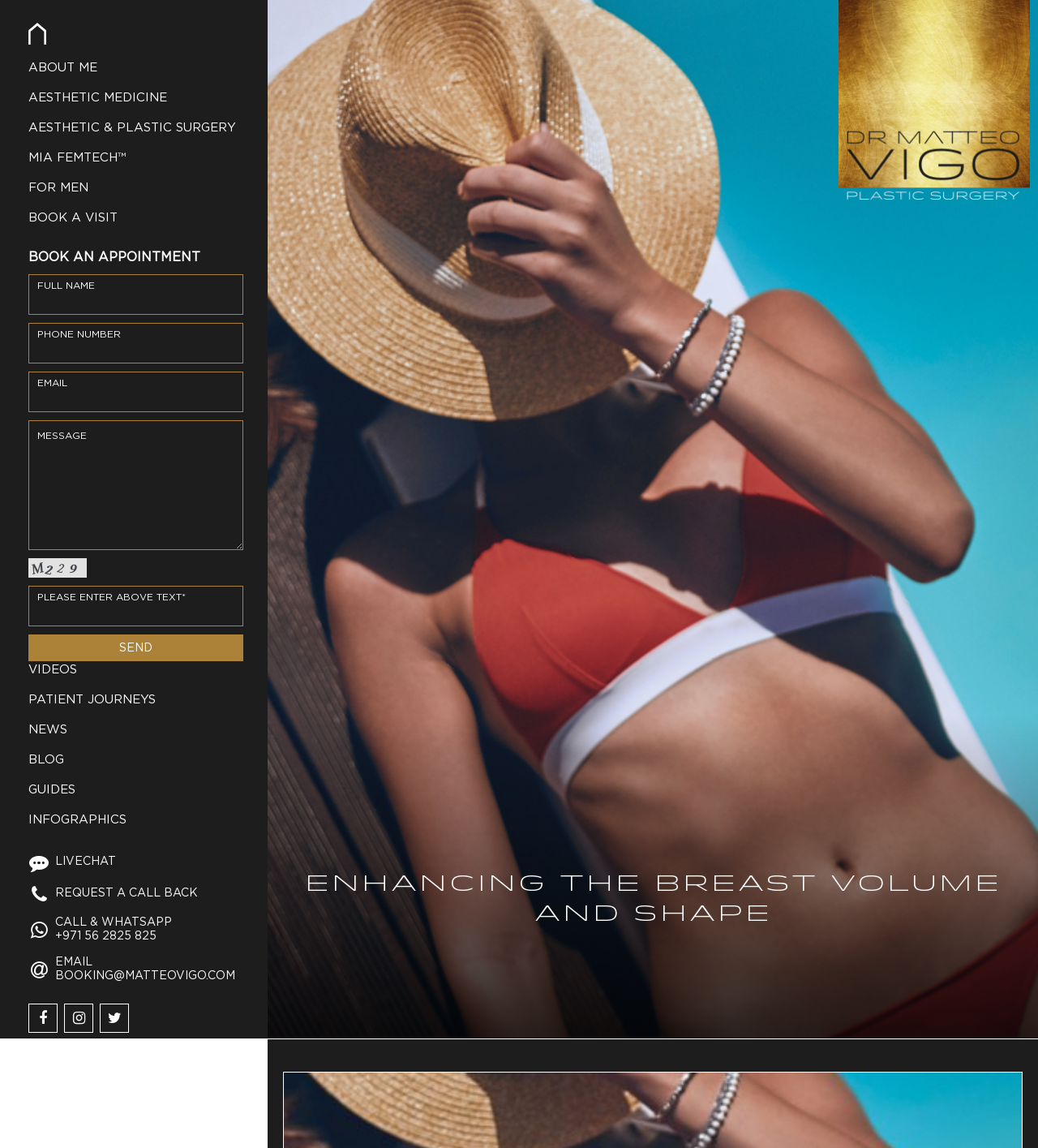Given the description "name="phone-number" placeholder="Phone number"", provide the bounding box coordinates of the corresponding UI element.

[0.027, 0.281, 0.234, 0.316]